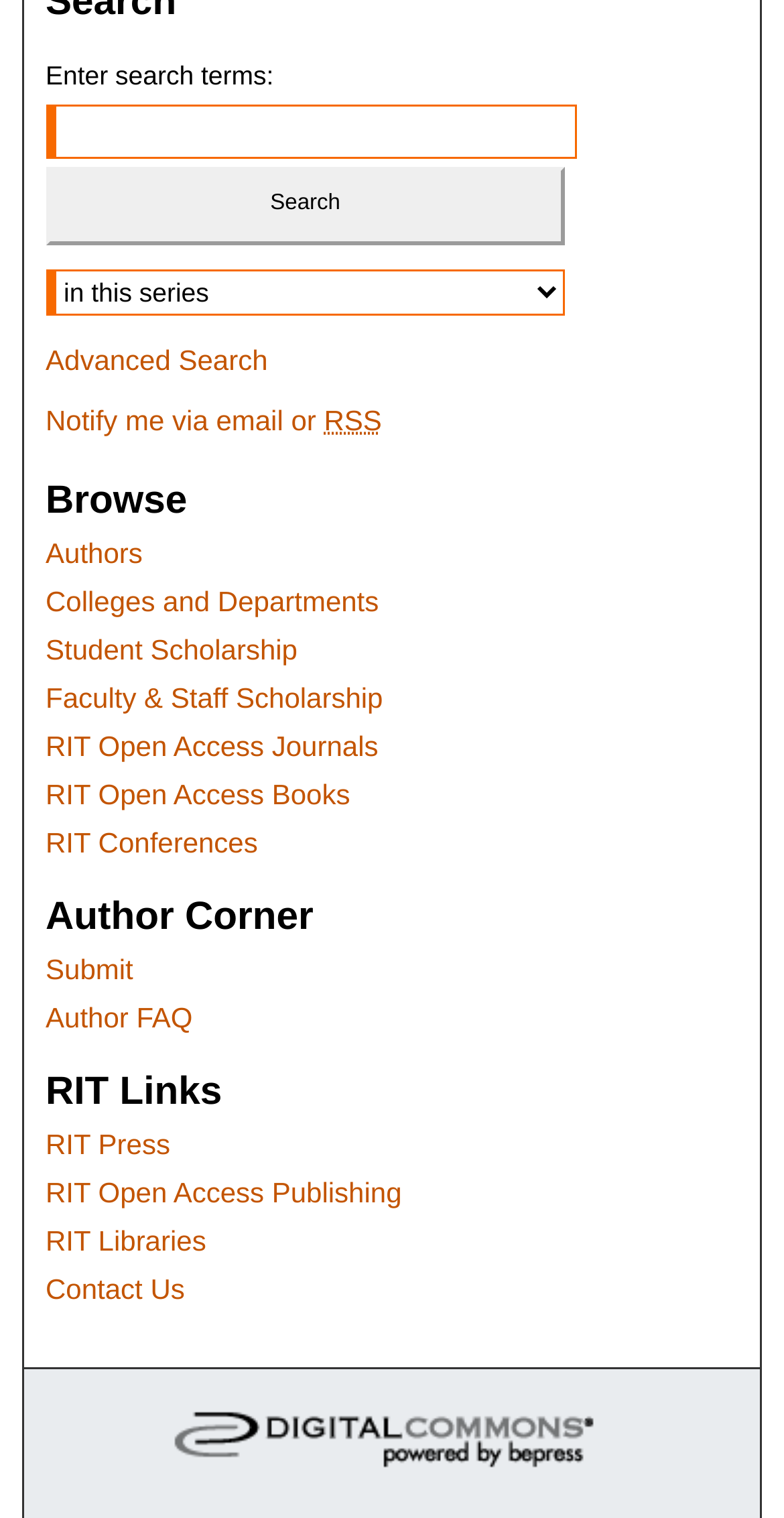Please predict the bounding box coordinates of the element's region where a click is necessary to complete the following instruction: "Click Search". The coordinates should be represented by four float numbers between 0 and 1, i.e., [left, top, right, bottom].

[0.058, 0.081, 0.721, 0.132]